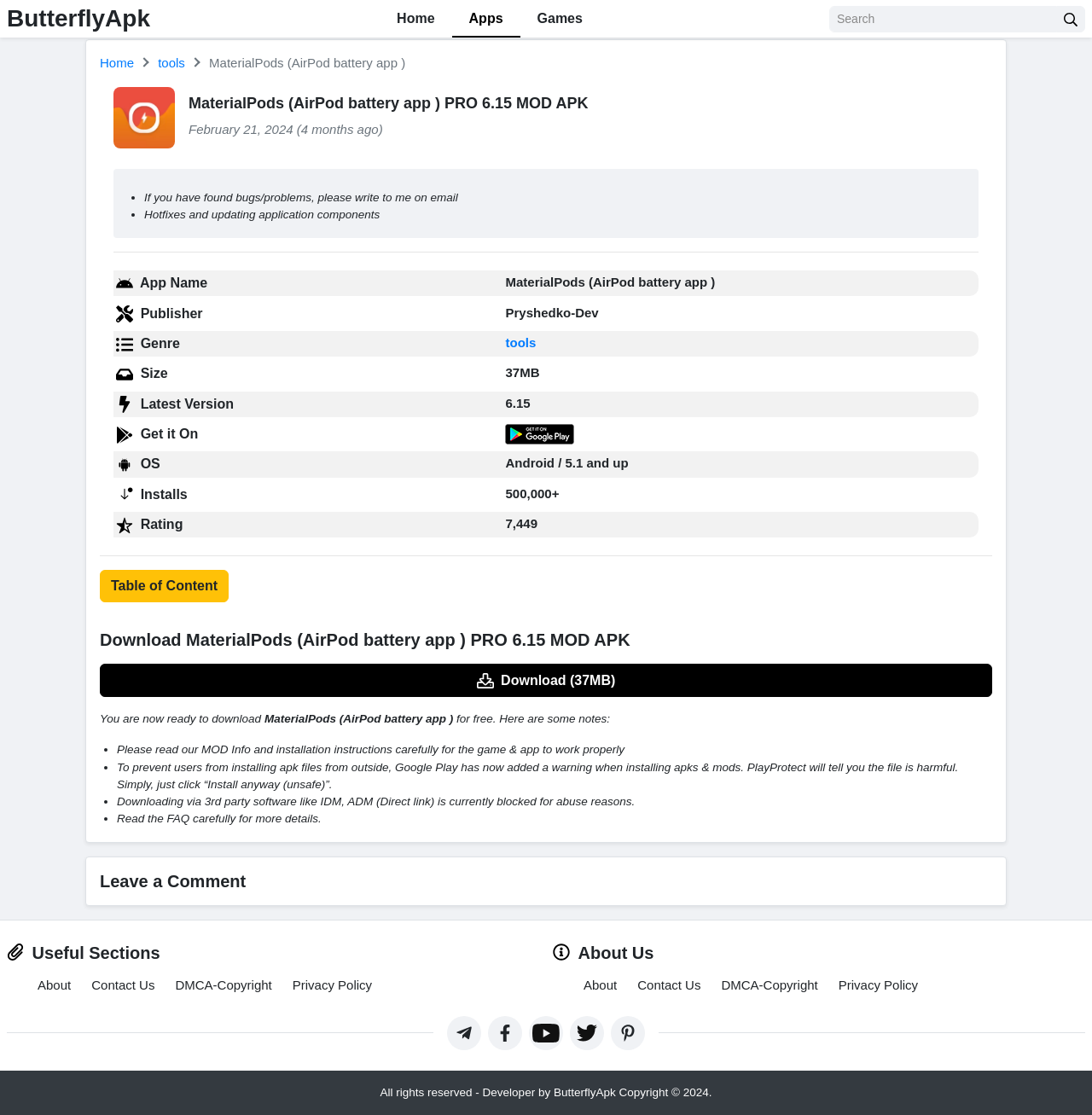Please identify the bounding box coordinates of the area I need to click to accomplish the following instruction: "Click on the Home link".

[0.348, 0.0, 0.414, 0.034]